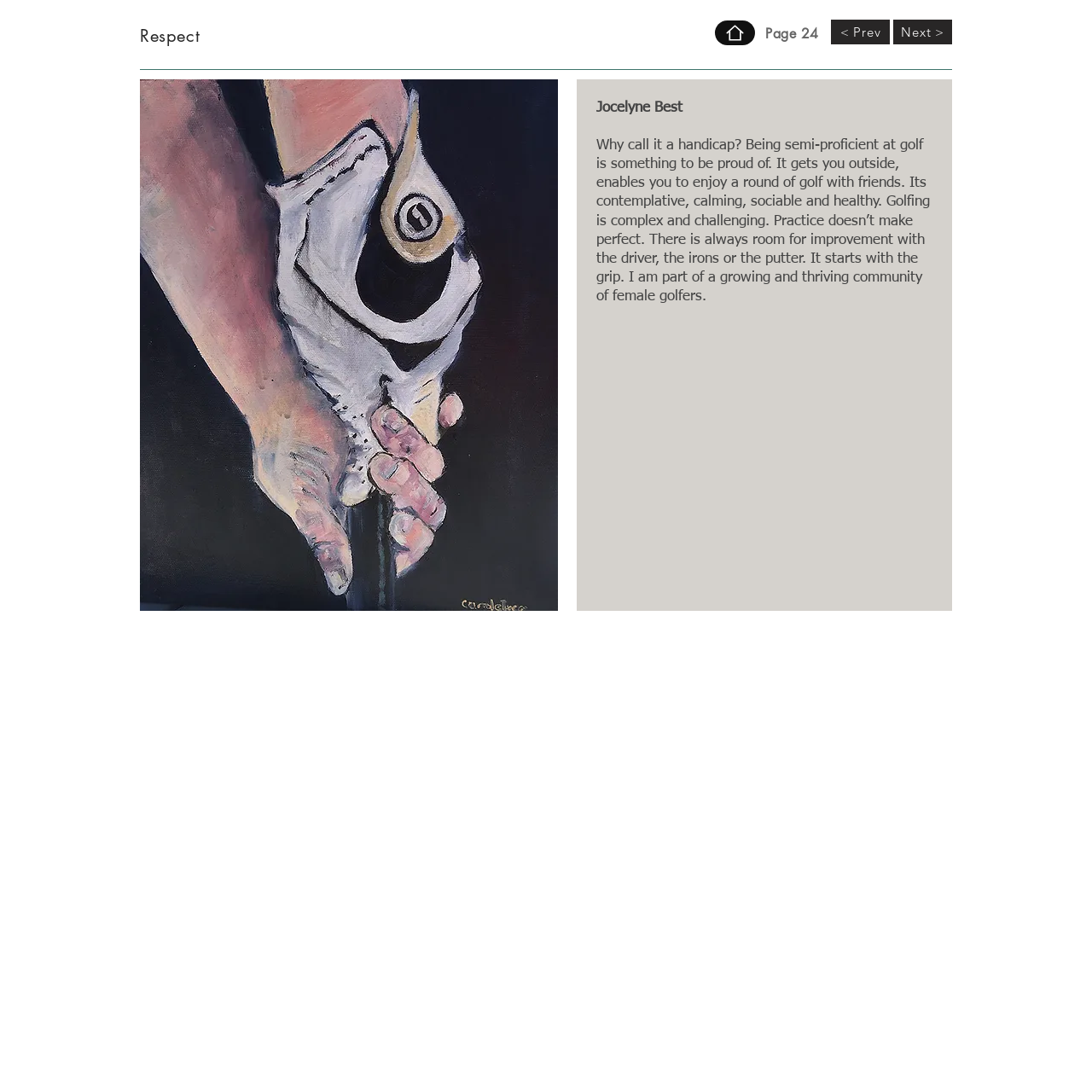Provide a single word or phrase answer to the question: 
What is the purpose of the links '< Prev' and 'Next >'?

Navigation